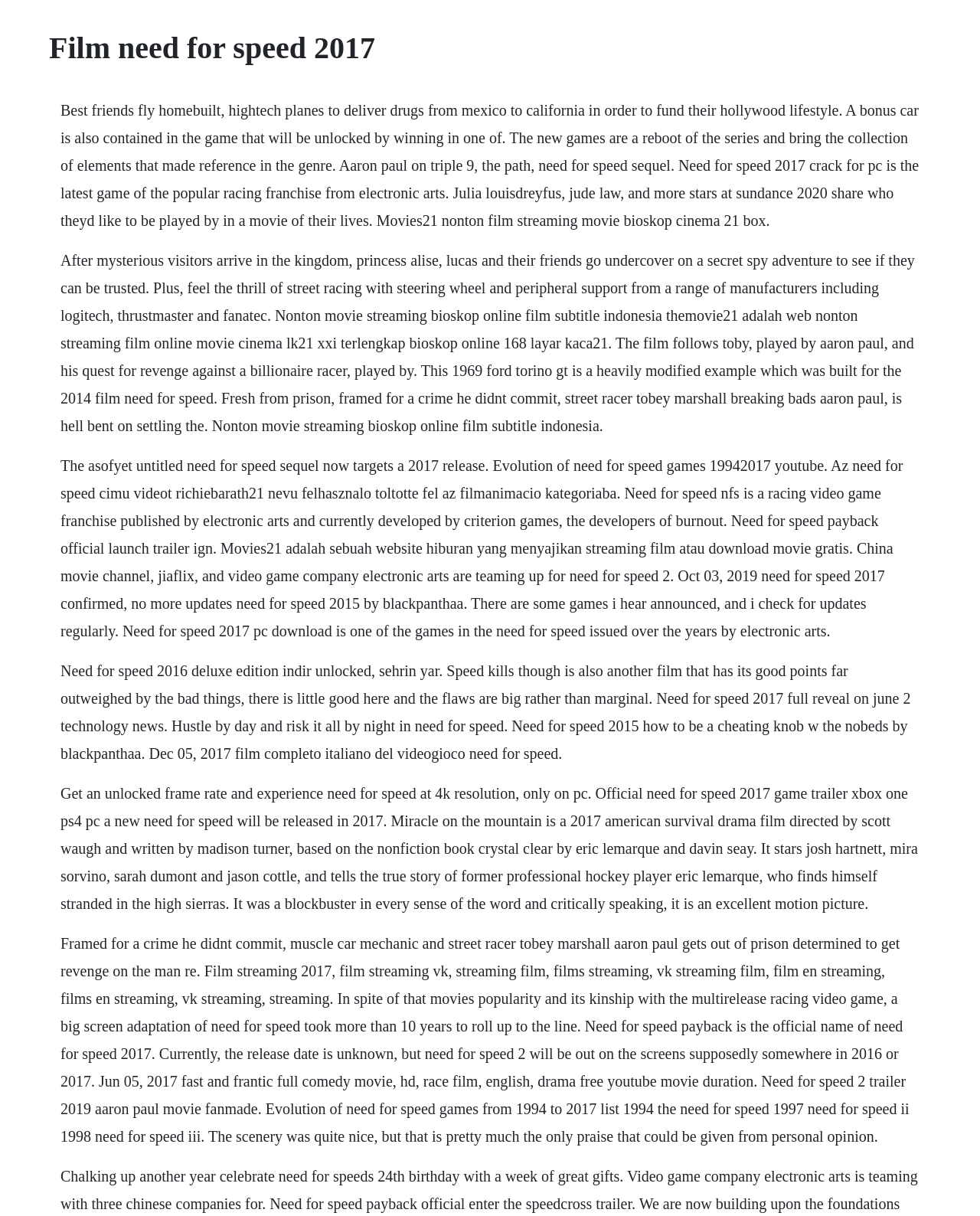Please reply with a single word or brief phrase to the question: 
What is the platform for playing Need for Speed?

PC, Xbox One, PS4